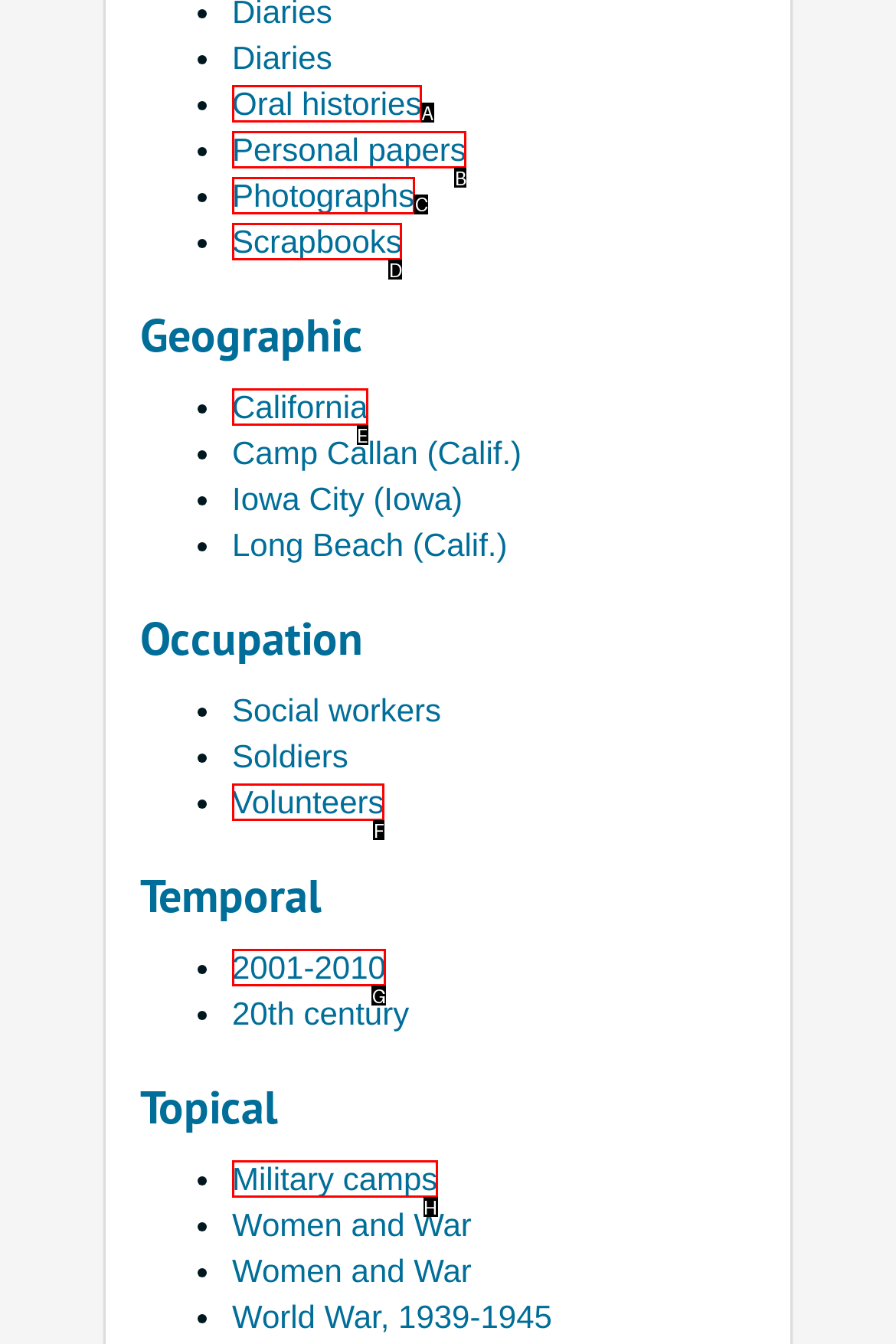Select the UI element that should be clicked to execute the following task: Explore photographs
Provide the letter of the correct choice from the given options.

C